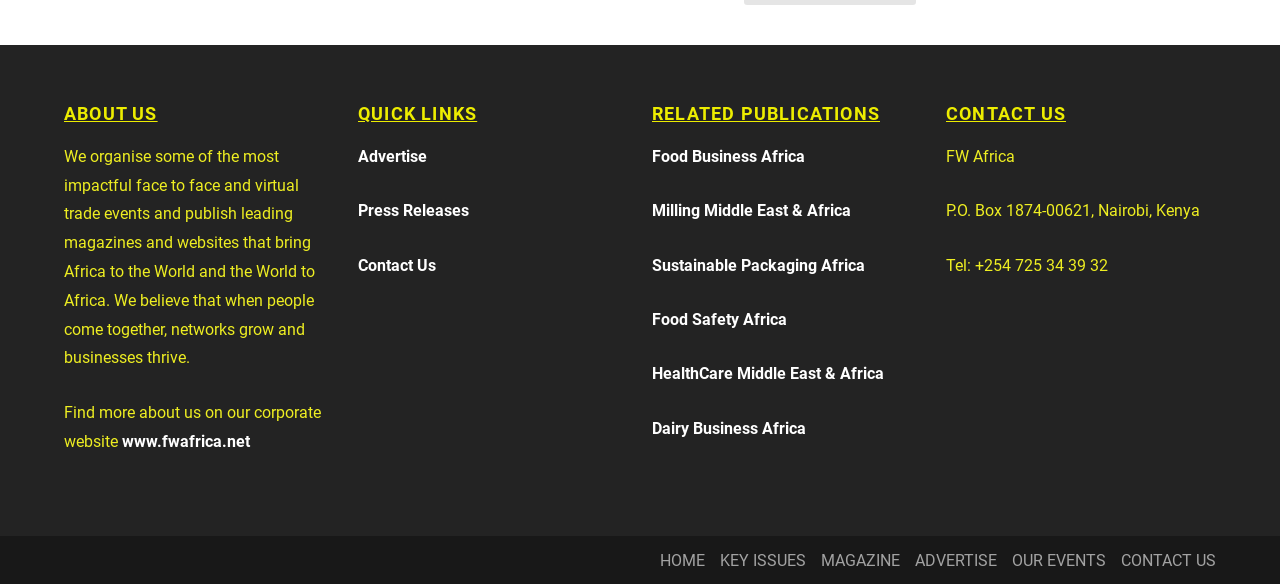Kindly determine the bounding box coordinates for the clickable area to achieve the given instruction: "Learn more about the company".

[0.05, 0.189, 0.246, 0.567]